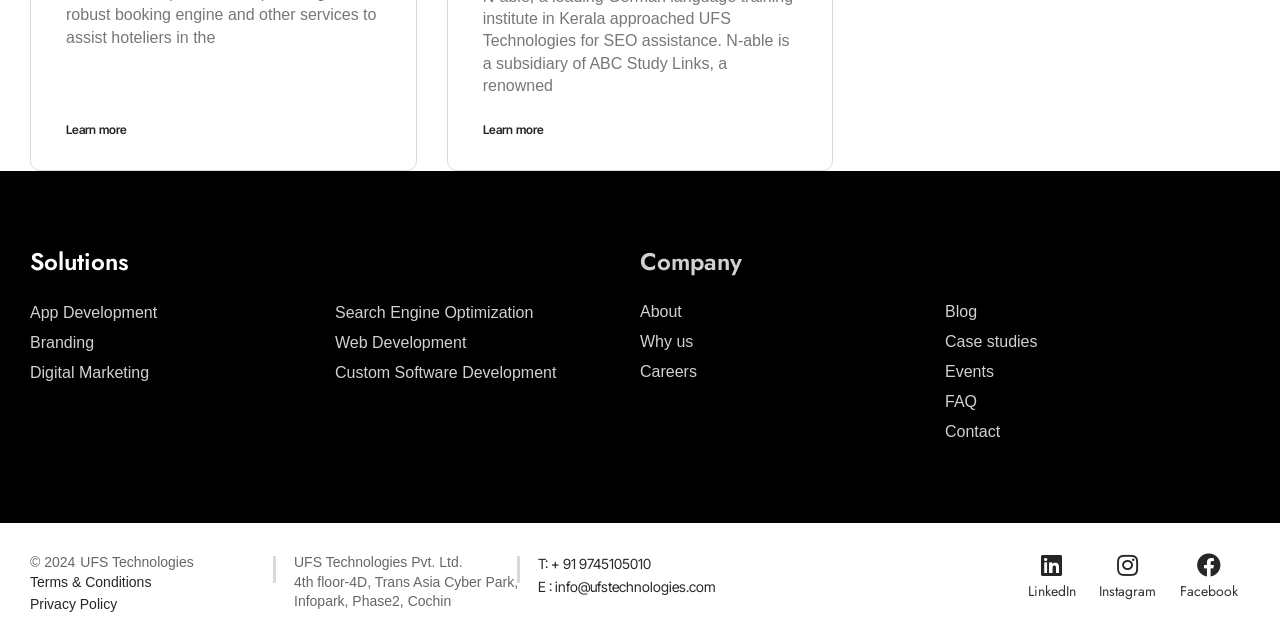Answer this question using a single word or a brief phrase:
What is the year of copyright?

2024